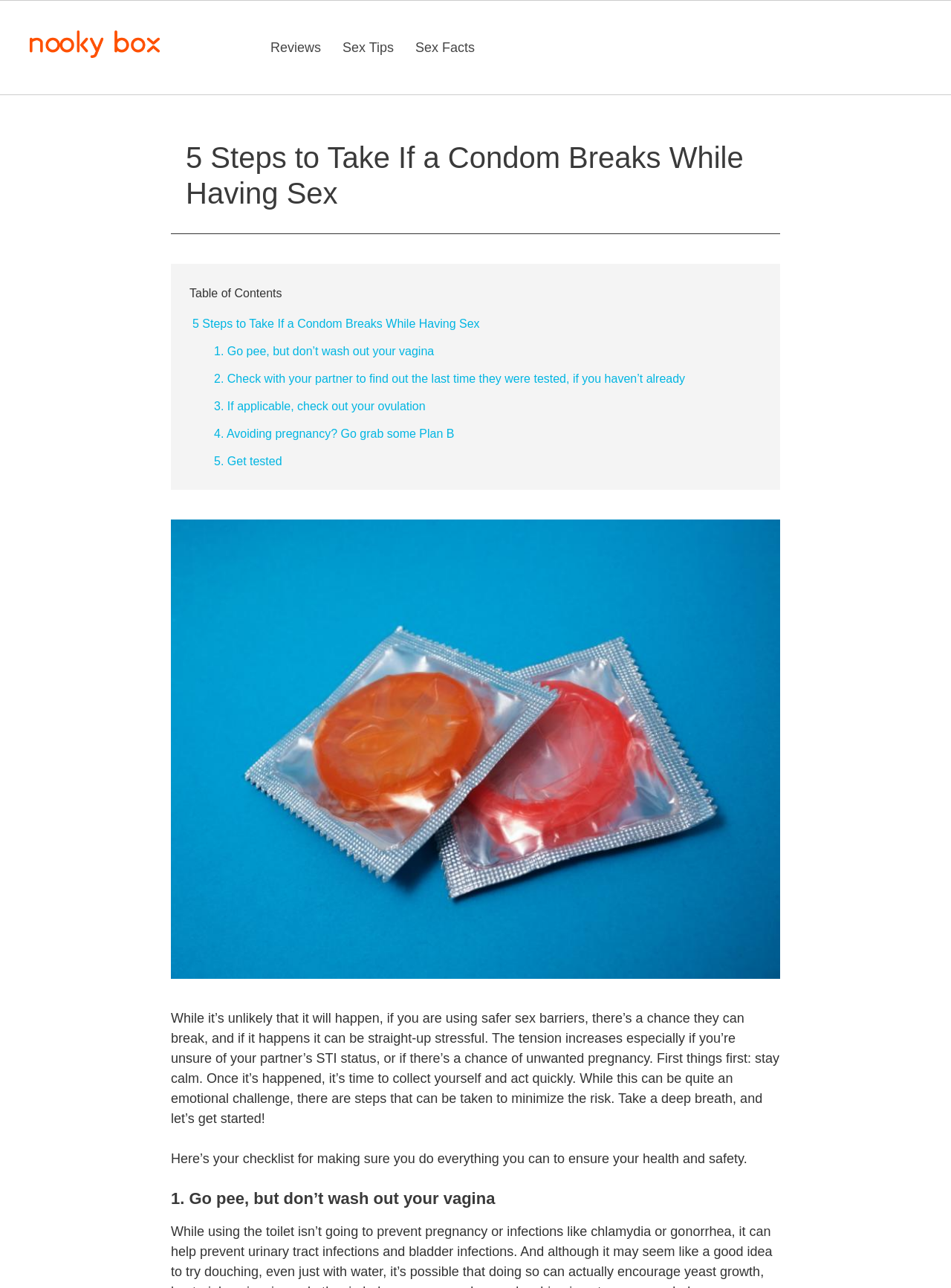Find the bounding box coordinates for the HTML element specified by: "5. Get tested".

[0.225, 0.353, 0.297, 0.363]